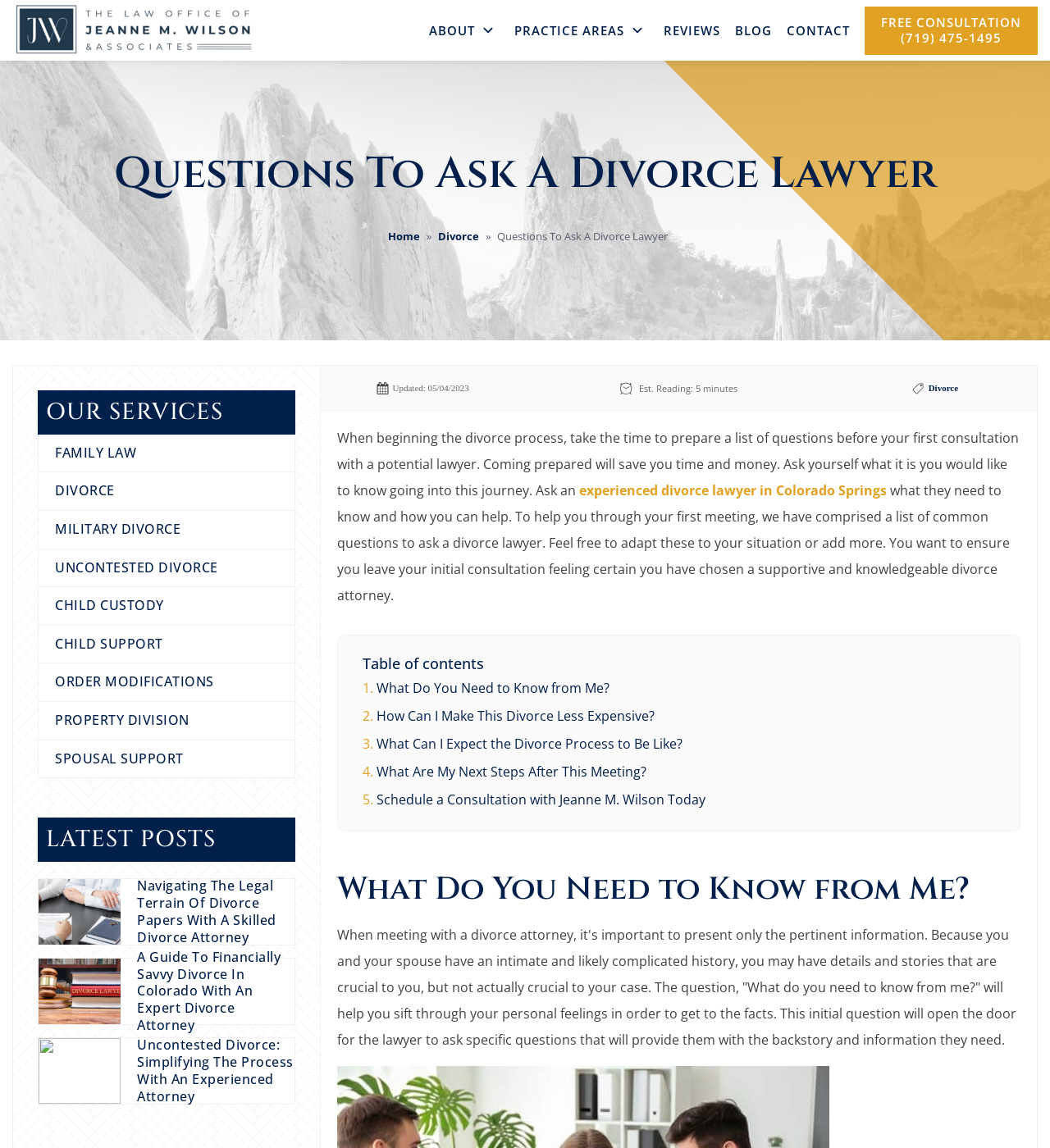Highlight the bounding box coordinates of the region I should click on to meet the following instruction: "Click the 'CONTACT' link".

[0.749, 0.018, 0.809, 0.035]